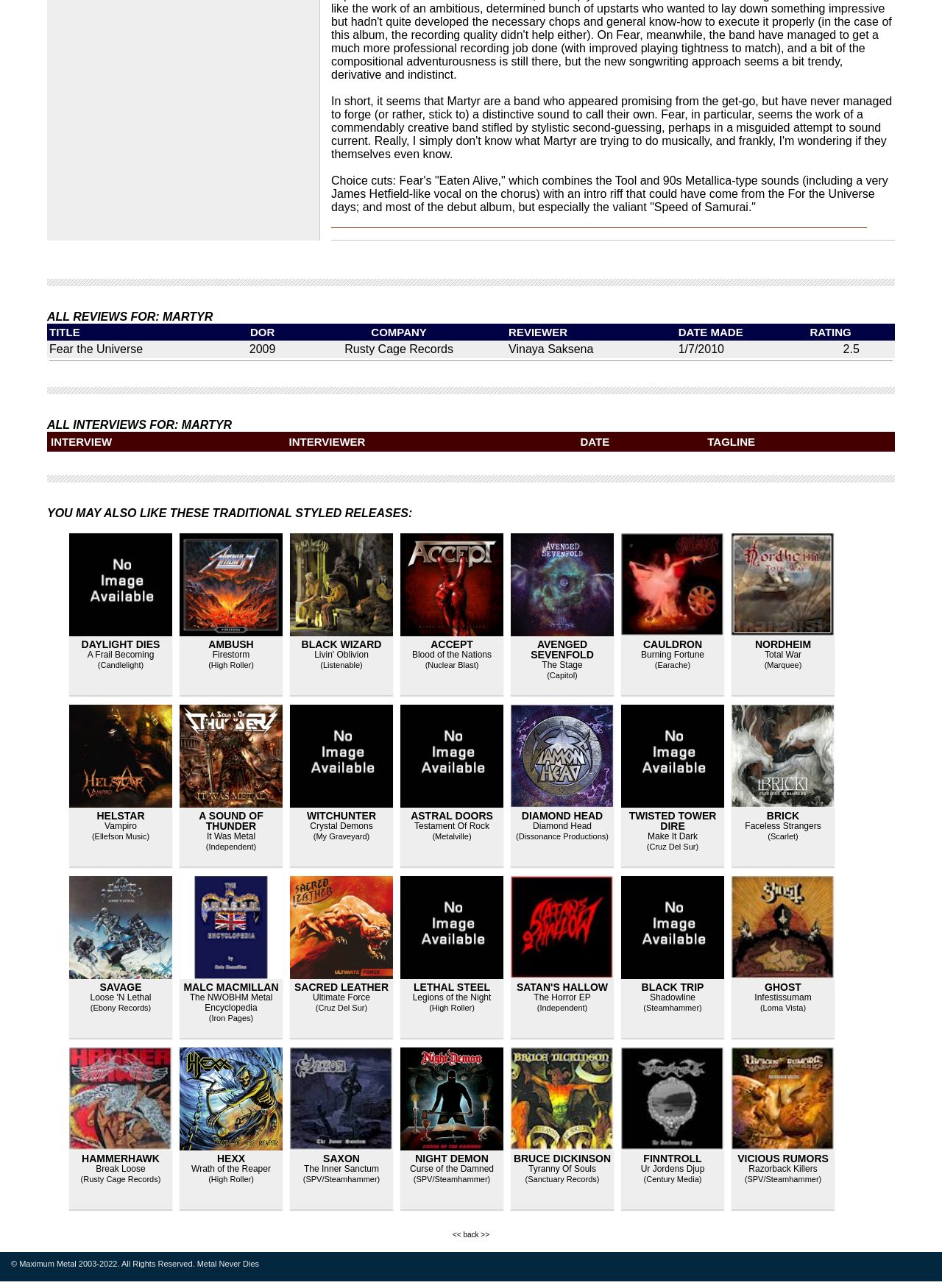Please give the bounding box coordinates of the area that should be clicked to fulfill the following instruction: "Click on the link 'Fear the Universe'". The coordinates should be in the format of four float numbers from 0 to 1, i.e., [left, top, right, bottom].

[0.052, 0.266, 0.152, 0.276]